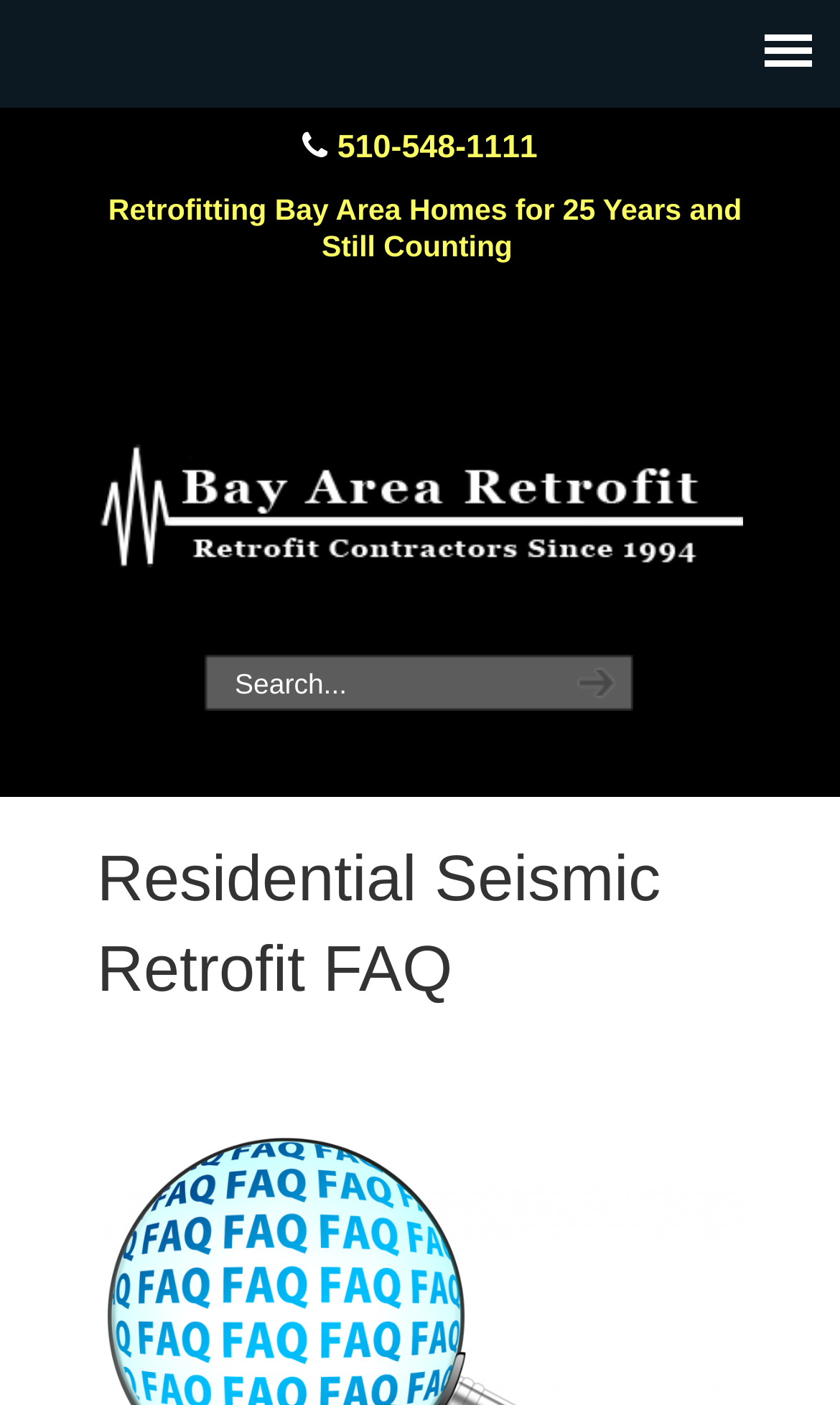Identify the bounding box for the UI element that is described as follows: "Bay Area Retrofit".

[0.115, 0.231, 0.885, 0.461]